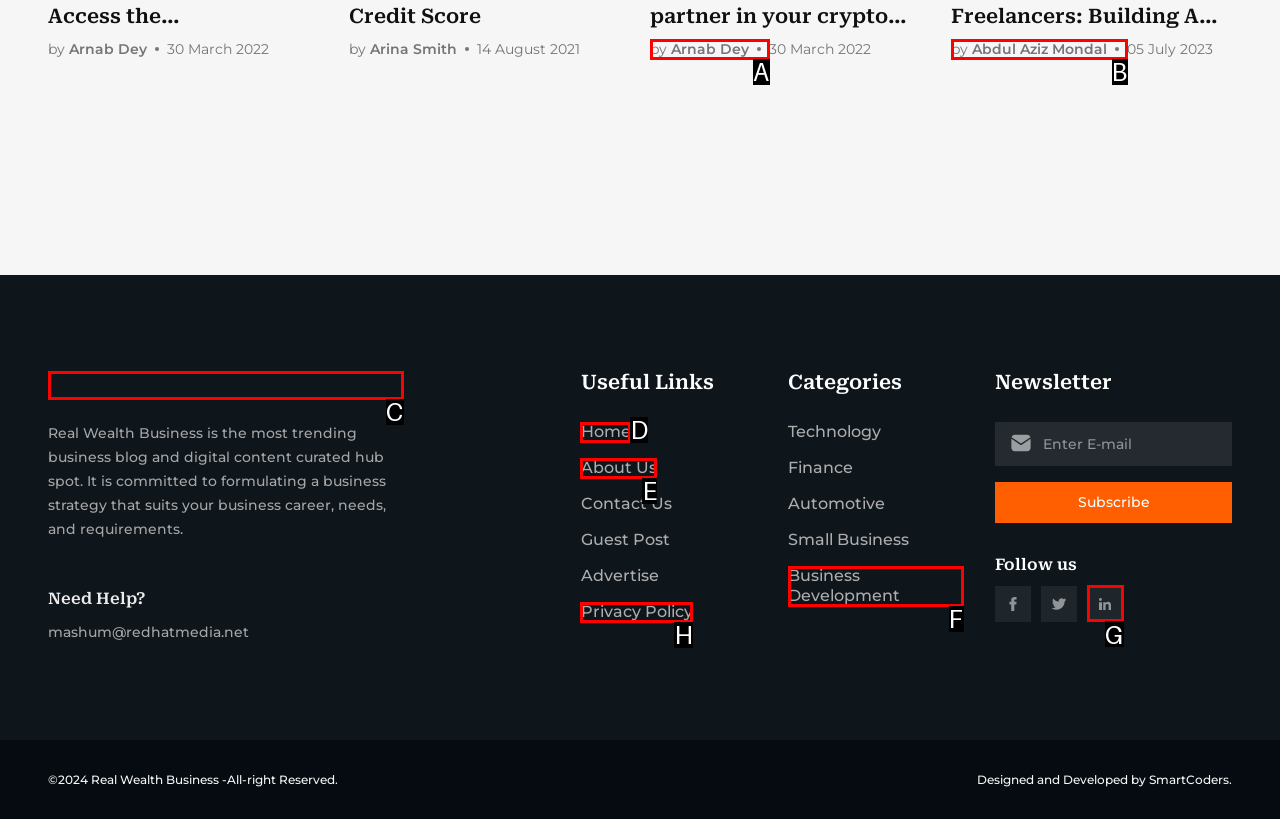Find the HTML element that matches the description: Terms and Conditions. Answer using the letter of the best match from the available choices.

None